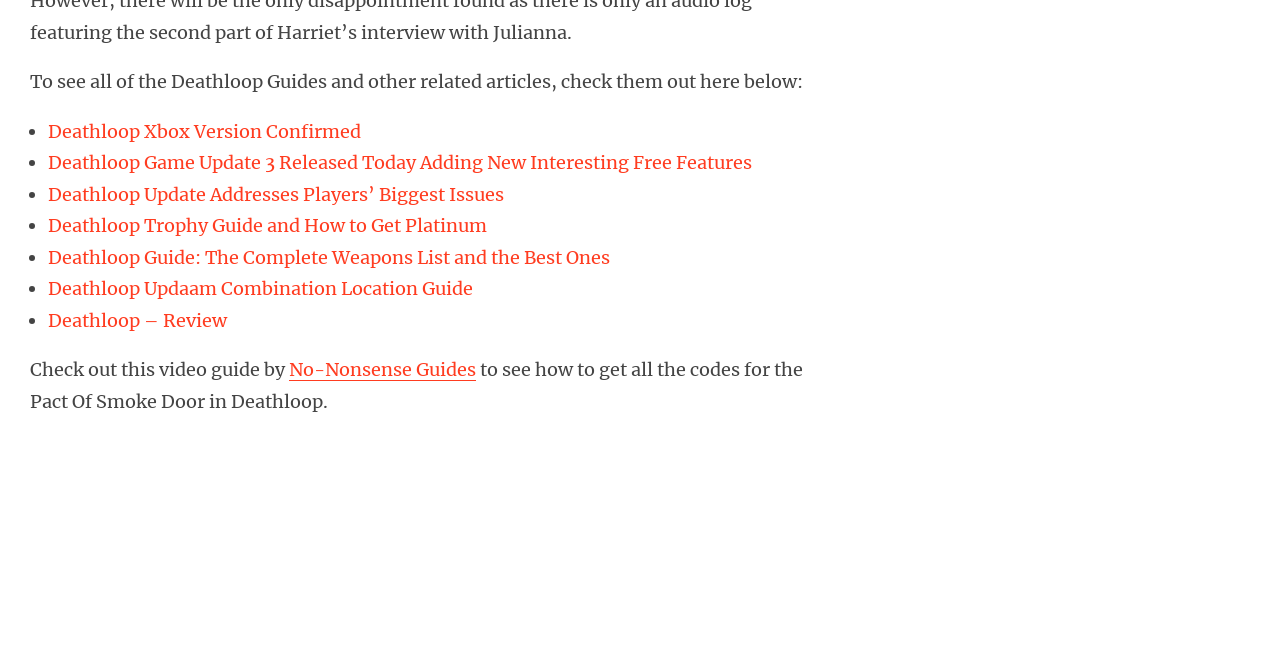Find the bounding box coordinates of the UI element according to this description: "Life Insurance".

None